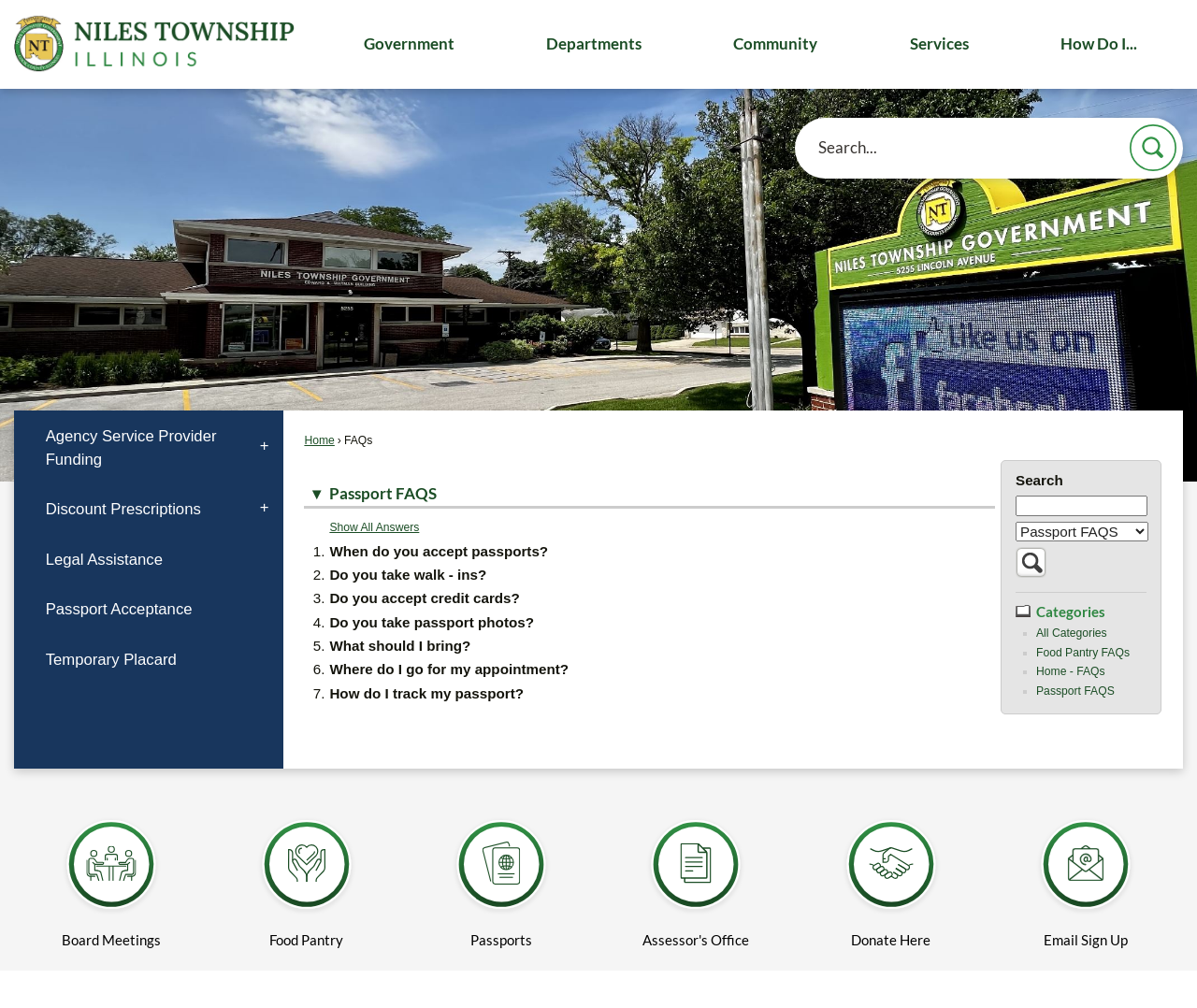Given the description "Do you take passport photos?", provide the bounding box coordinates of the corresponding UI element.

[0.275, 0.609, 0.446, 0.625]